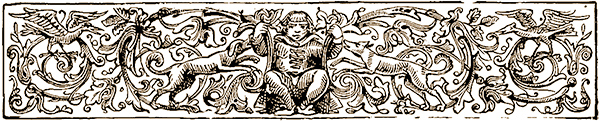Respond to the following query with just one word or a short phrase: 
What is above the central figure?

Birds